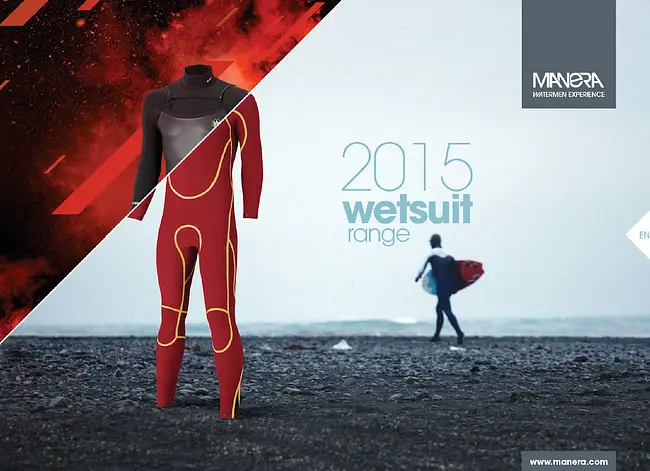Provide a thorough description of what you see in the image.

This striking image showcases the 2015 wetsuit range from MANERA, highlighted by a visually dynamic design that features a red and gray wetsuit prominently displayed on one side. The wetsuit is crafted for both men and women, emphasizing quality and performance in water sports. In the background, a surfer is seen walking along a rocky beach, adding a sense of adventure and the spirit of surfing to the overall composition. The juxtaposition of the wetsuit against the dramatic background of waves and a distant shoreline captures the essence of water sports. The image is completed with the brand logo and a call to action to explore the "wetsuit range" from MANERA, directing viewers to their website for further information.